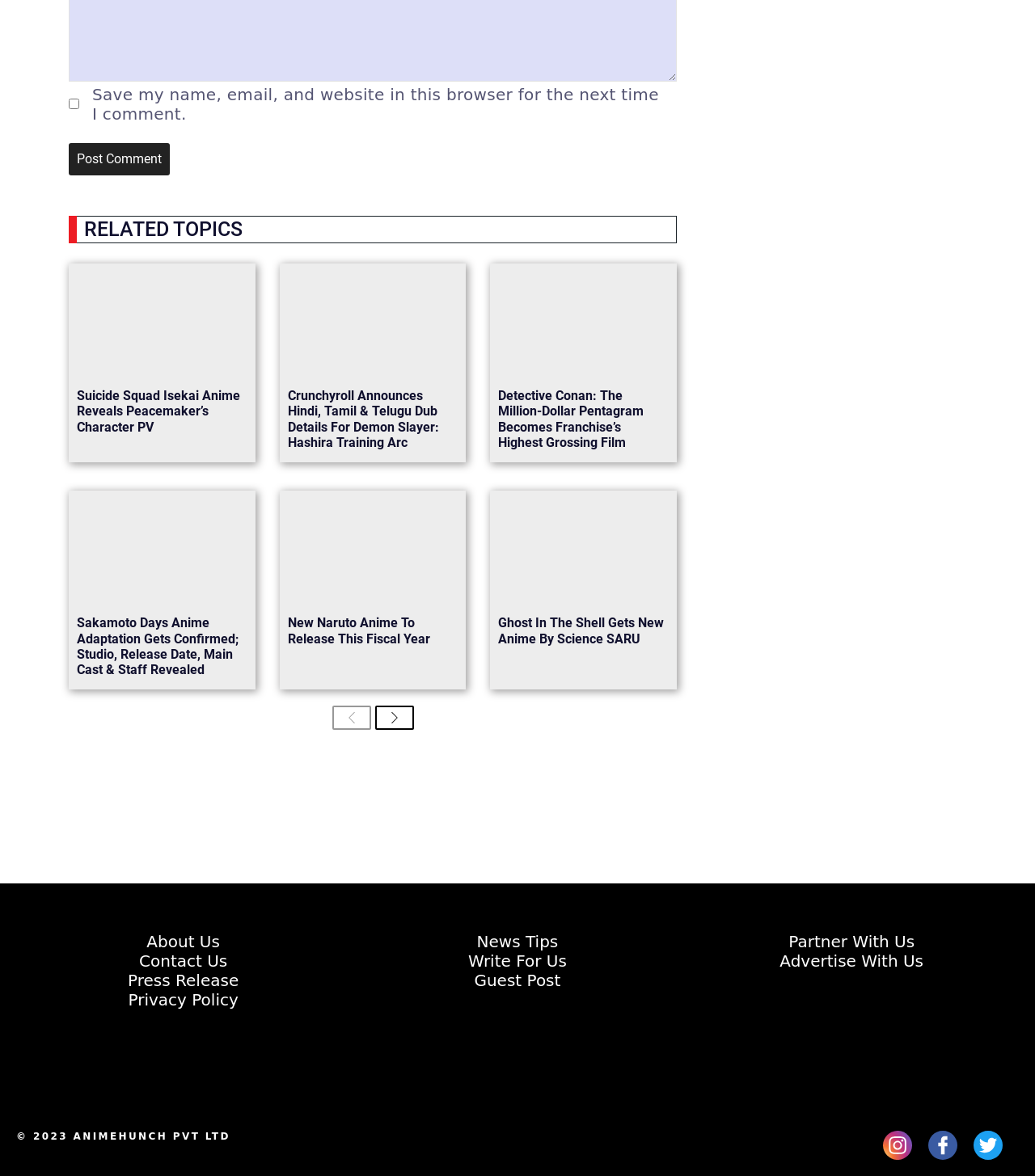Refer to the image and provide an in-depth answer to the question:
What is the purpose of the 'Previous' and 'Next' links?

The 'Previous' and 'Next' links are located at the bottom of the webpage, suggesting that they are used to navigate through multiple pages of content, such as news articles or blog posts.